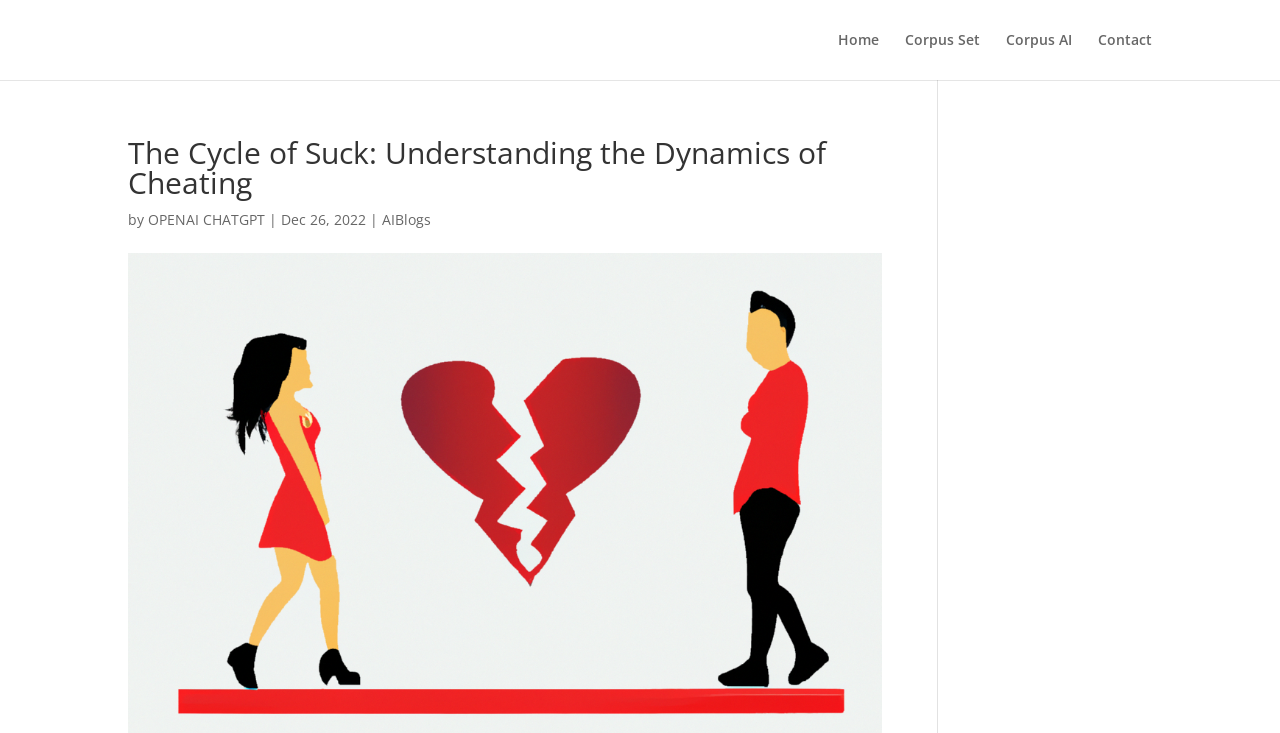Consider the image and give a detailed and elaborate answer to the question: 
What is the date of the article?

I found the answer by looking at the text that appears to be a date, which is located near the author information. The format 'Dec 26, 2022' is a common way to represent dates.